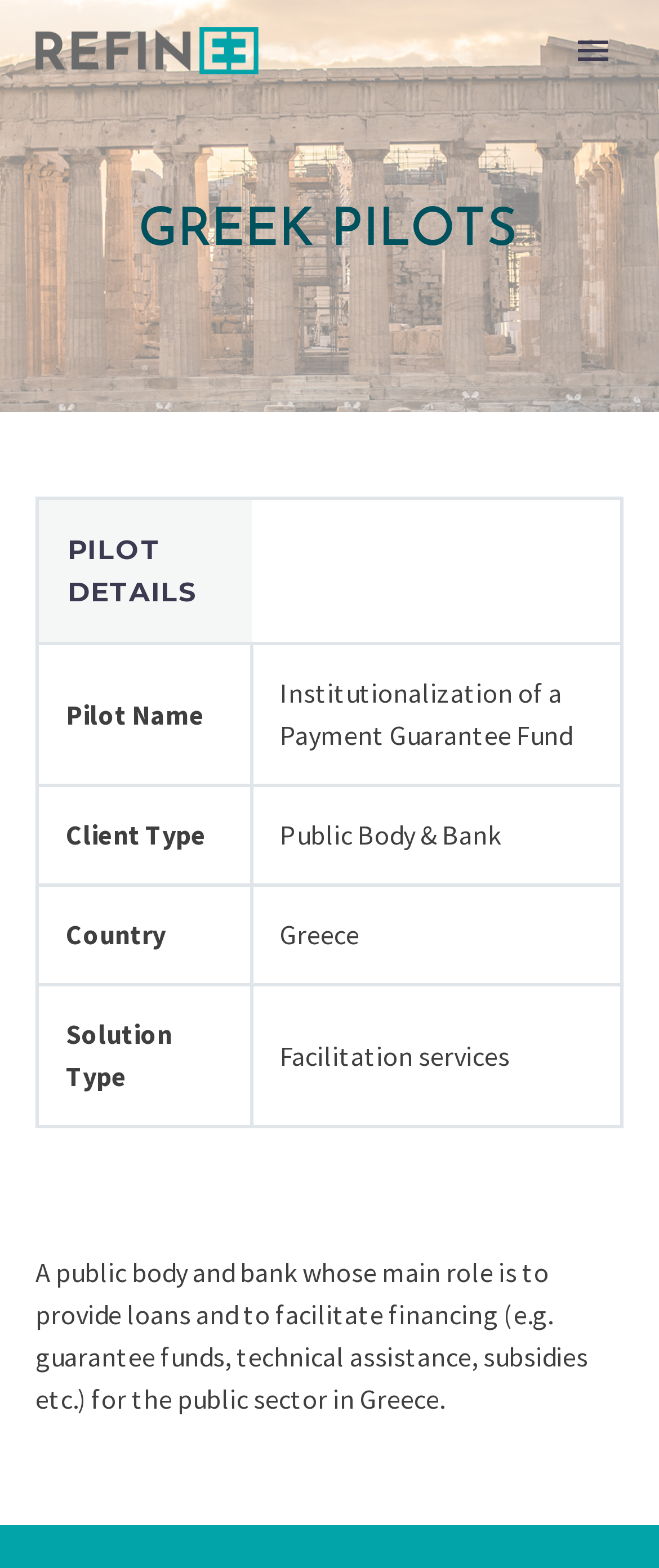Provide an in-depth description of the elements and layout of the webpage.

The webpage appears to be a project details page, specifically showcasing the "Institutionalization of a Payment Guarantee Fund" pilot project. At the top, there is a logo image with the text "REFINE" and a primary menu button. Below this, there are six navigation links: "News & Media", "About the Project", "Partners", "REFINE Knowledge Centre", and "Contact".

On the left side, there is a search bar with a text box and a search button. Above the search bar, the text "GREEK PILOTS" is displayed. The main content of the page is a table with five rows, each containing two columns. The table headers are "PILOT DETAILS" and the columns are labeled "Pilot Name", "Client Type", "Country", and "Solution Type". The corresponding values for each column are "Institutionalization of a Payment Guarantee Fund", "Public Body & Bank", "Greece", and "Facilitation services", respectively.

Below the table, there is a paragraph of text that provides a brief description of the project, stating that it is a public body and bank that provides loans and facilitates financing for the public sector in Greece.